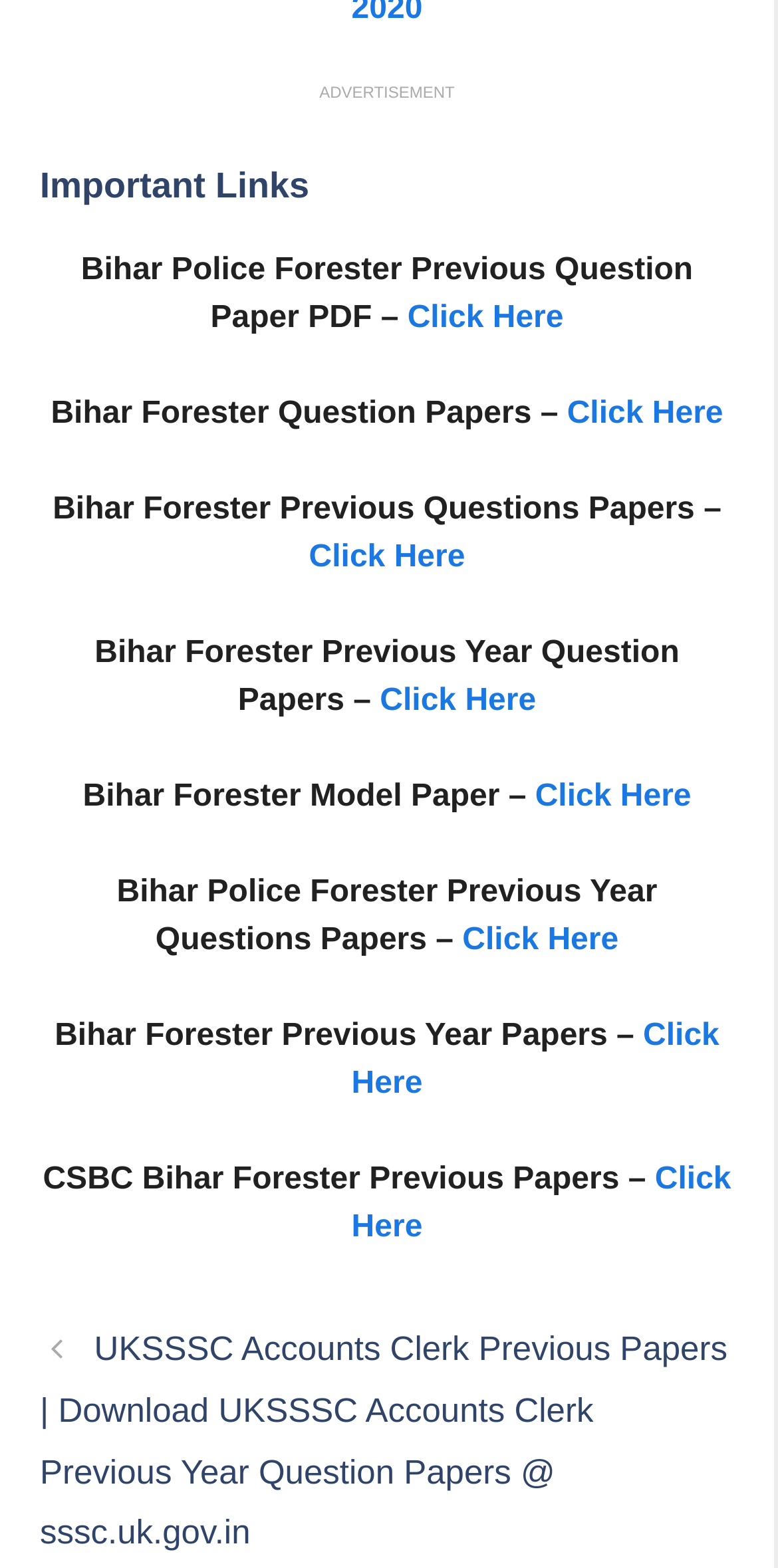What is the purpose of the 'Click Here' links?
Use the screenshot to answer the question with a single word or phrase.

To download question papers